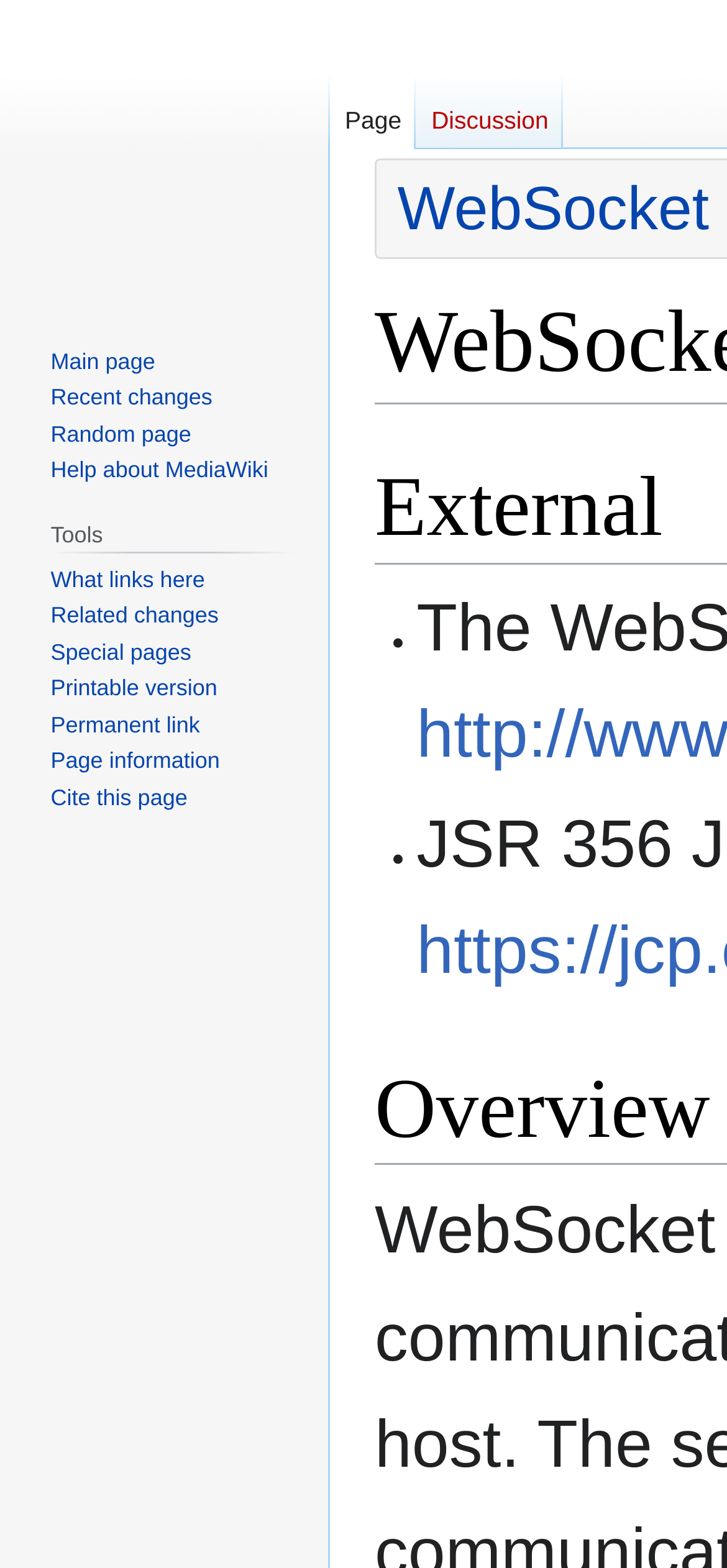Can you find the bounding box coordinates for the element to click on to achieve the instruction: "View printable version"?

[0.07, 0.43, 0.299, 0.447]